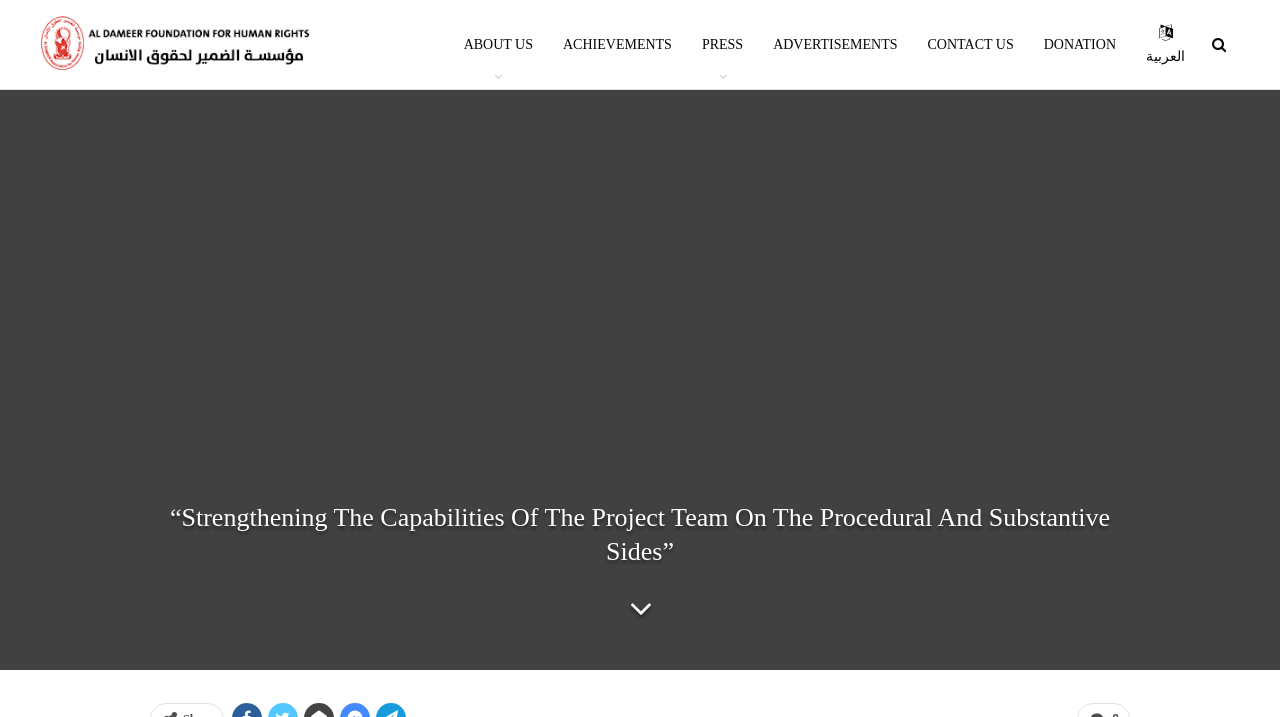Please find and generate the text of the main heading on the webpage.

“Strengthening The Capabilities Of The Project Team On The Procedural And Substantive Sides”